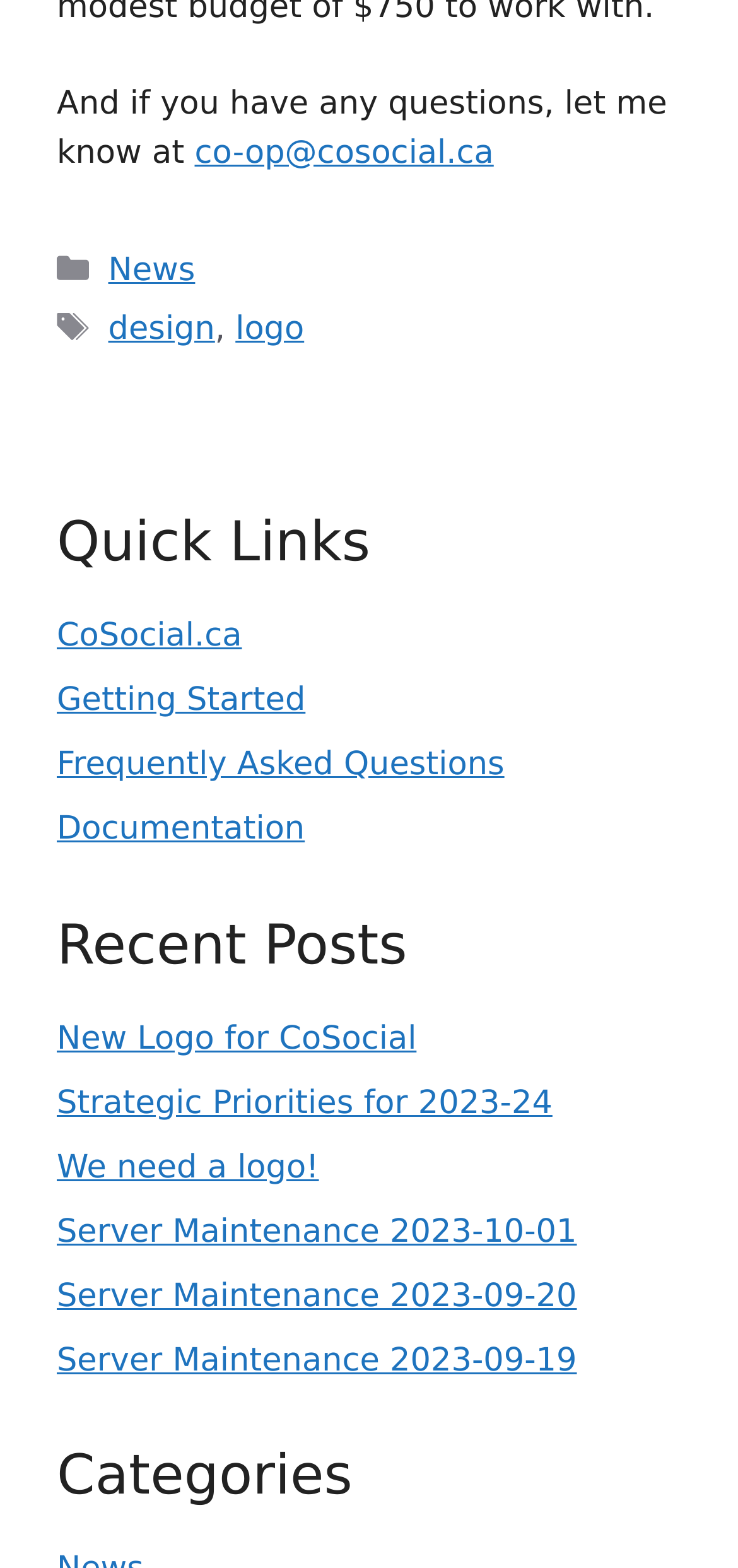Provide the bounding box coordinates of the HTML element this sentence describes: "Happy Endings". The bounding box coordinates consist of four float numbers between 0 and 1, i.e., [left, top, right, bottom].

None